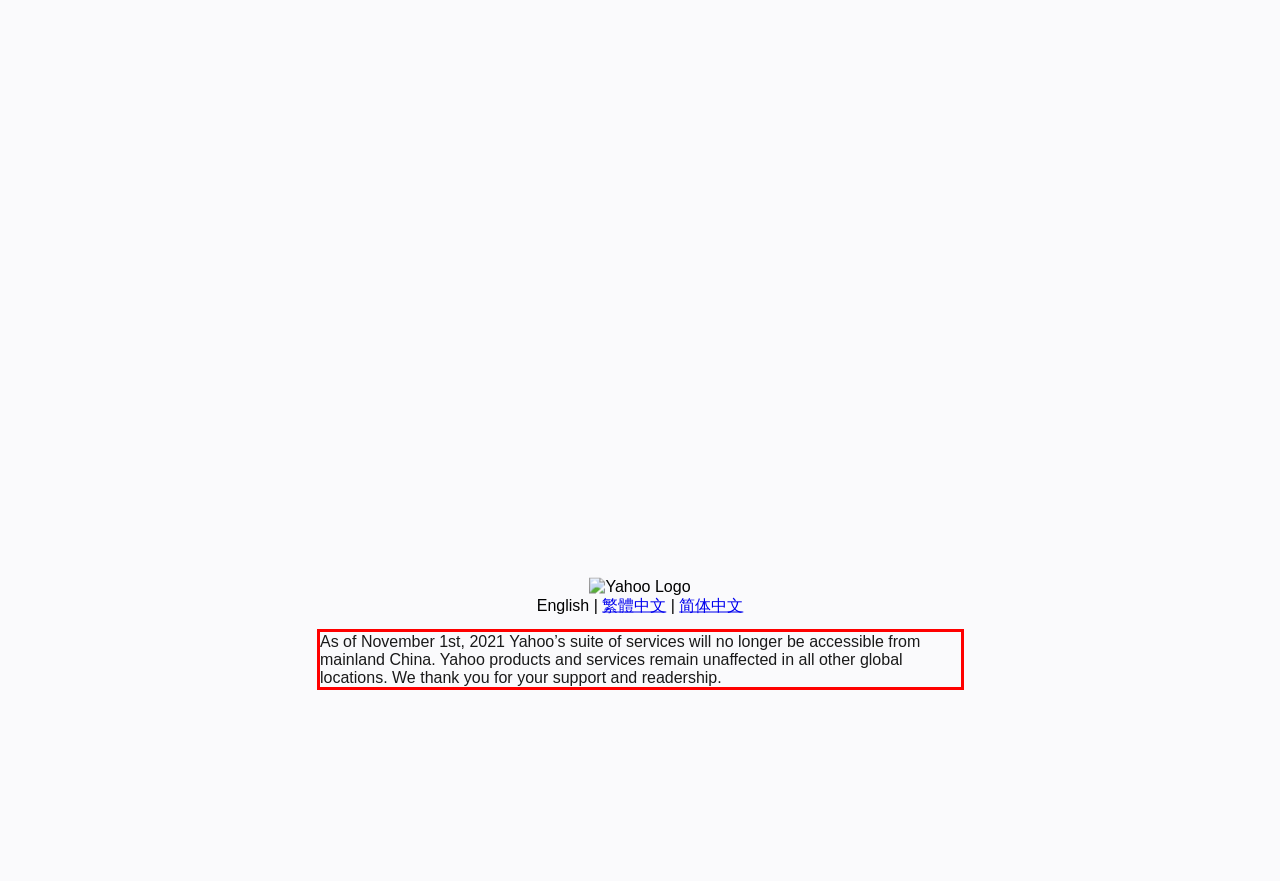Please identify and extract the text from the UI element that is surrounded by a red bounding box in the provided webpage screenshot.

As of November 1st, 2021 Yahoo’s suite of services will no longer be accessible from mainland China. Yahoo products and services remain unaffected in all other global locations. We thank you for your support and readership.